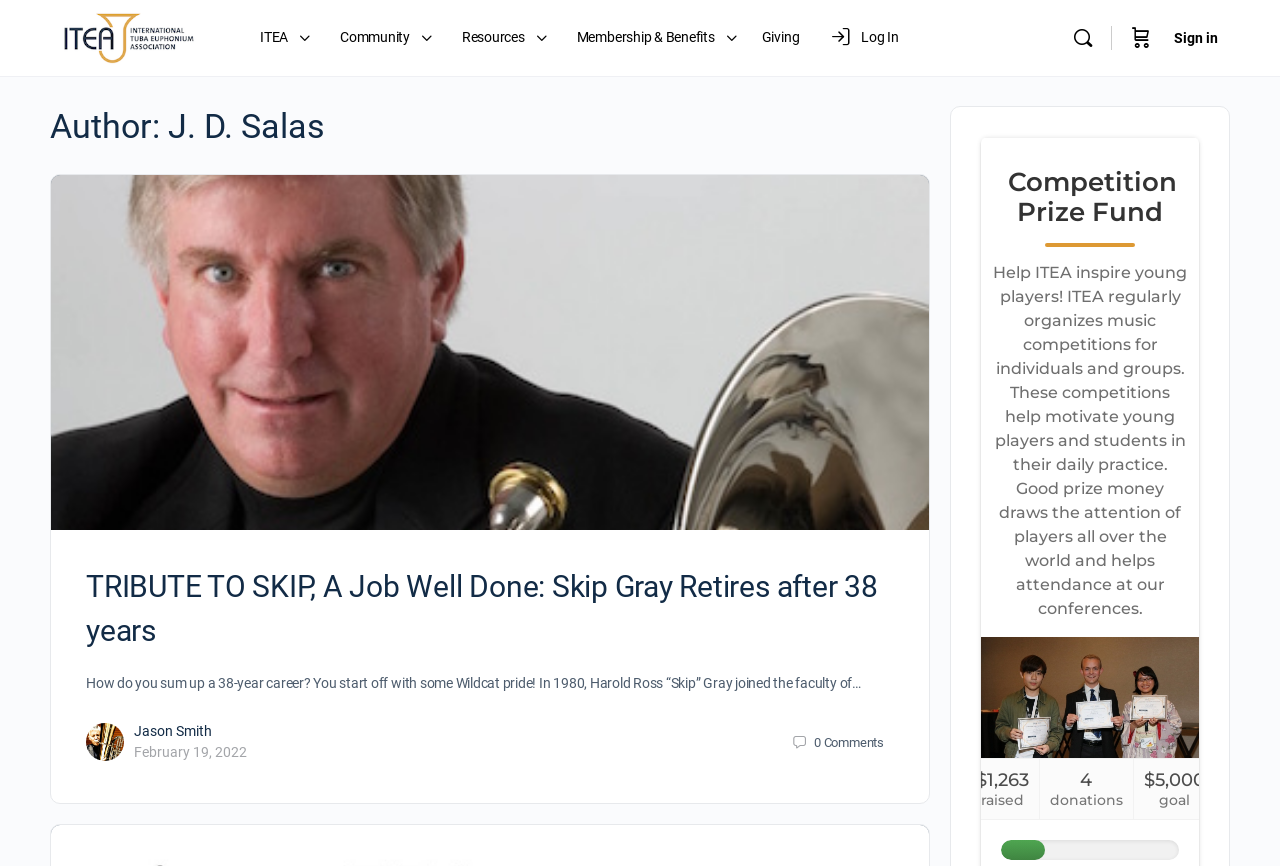Find and indicate the bounding box coordinates of the region you should select to follow the given instruction: "Log in to the website".

[0.64, 0.0, 0.71, 0.088]